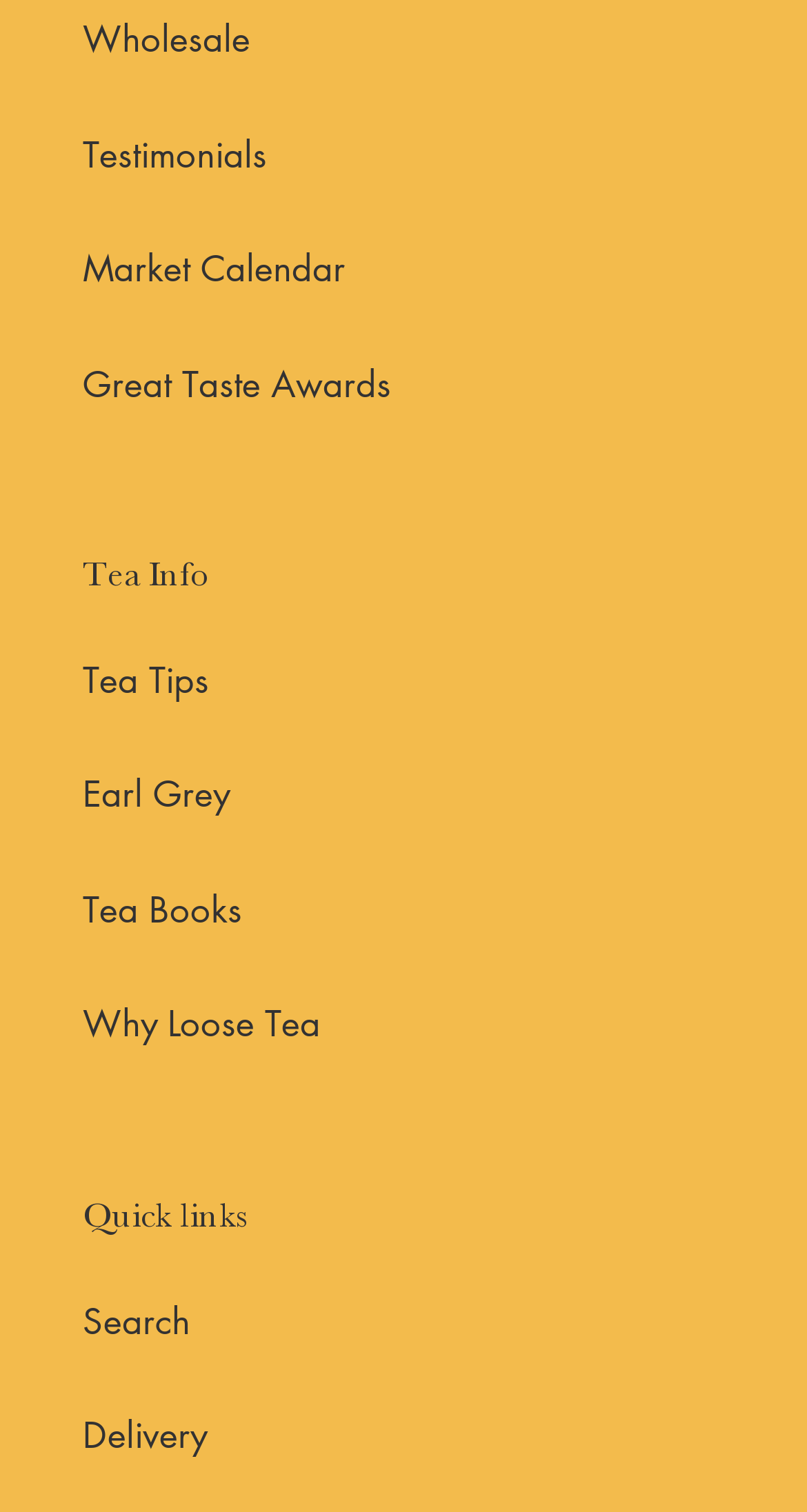Locate the bounding box coordinates of the item that should be clicked to fulfill the instruction: "Learn about great taste awards".

[0.103, 0.237, 0.485, 0.269]